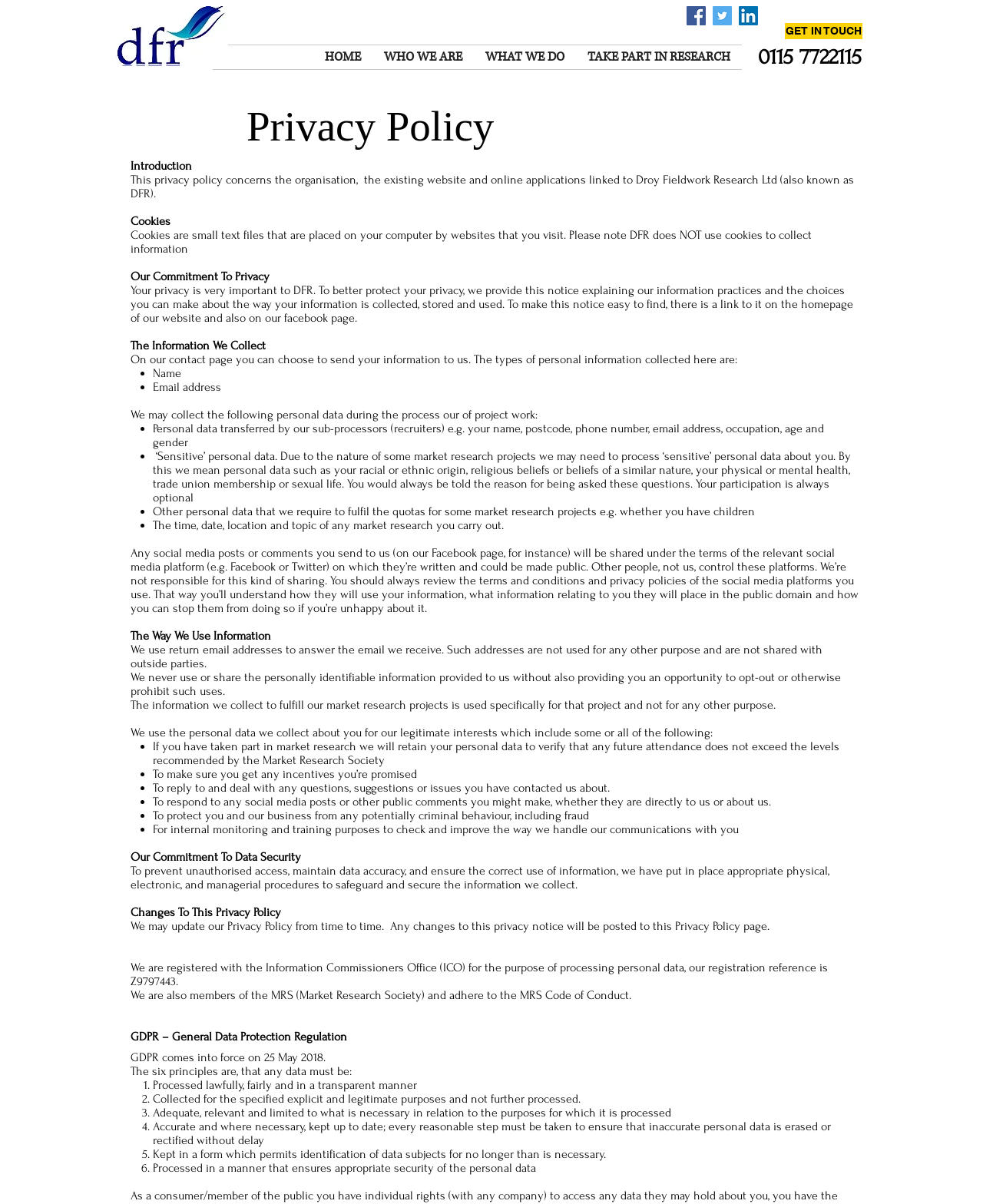Show me the bounding box coordinates of the clickable region to achieve the task as per the instruction: "Click on the GET IN TOUCH link".

[0.798, 0.019, 0.877, 0.033]